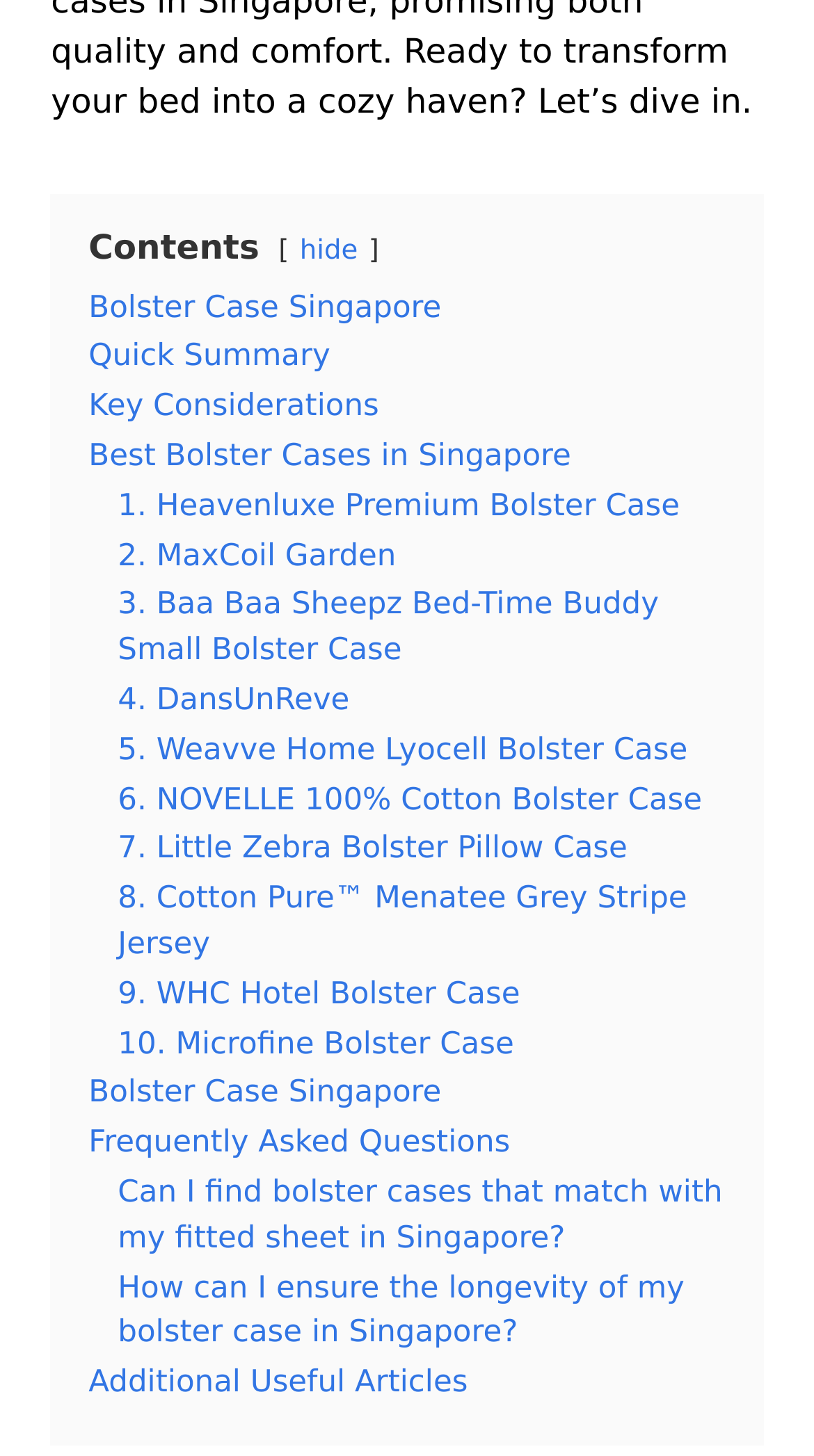Please identify the bounding box coordinates of the clickable region that I should interact with to perform the following instruction: "View the details of the Heavenluxe Premium Bolster Case". The coordinates should be expressed as four float numbers between 0 and 1, i.e., [left, top, right, bottom].

[0.145, 0.336, 0.835, 0.359]